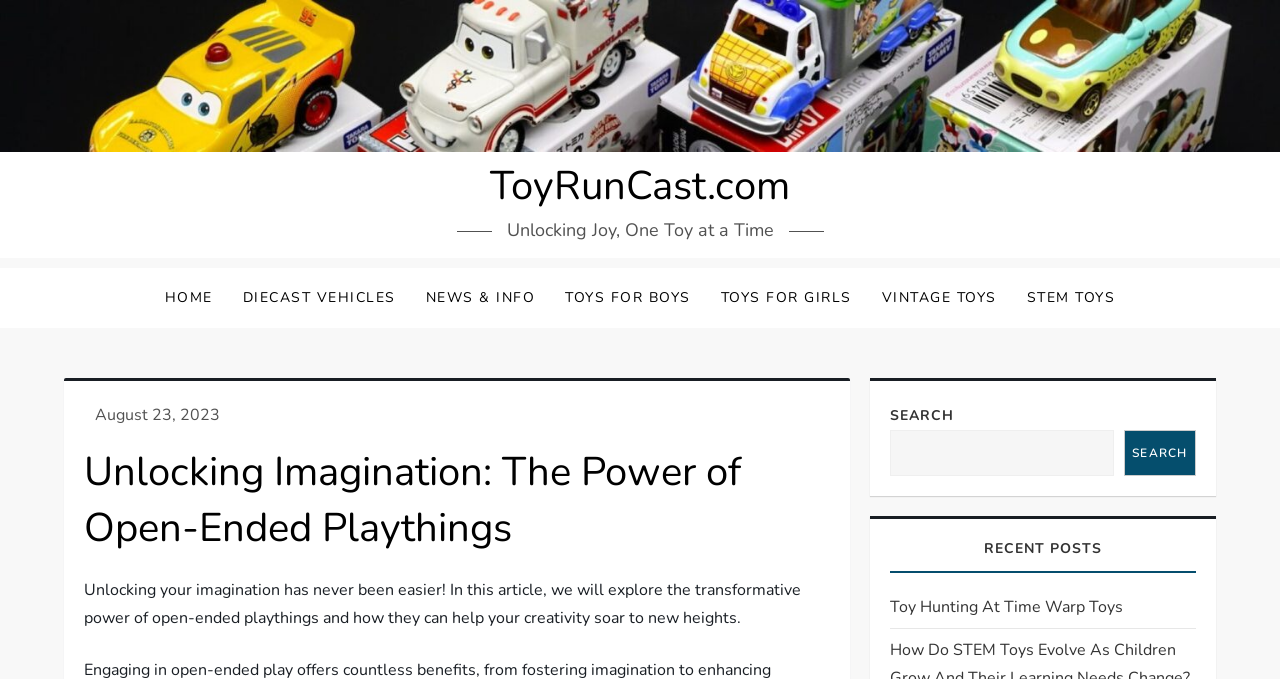What is the title of the recent post?
Use the information from the image to give a detailed answer to the question.

The title of the recent post can be found in the section labeled 'RECENT POSTS', which includes a link to an article titled 'Toy Hunting At Time Warp Toys'.